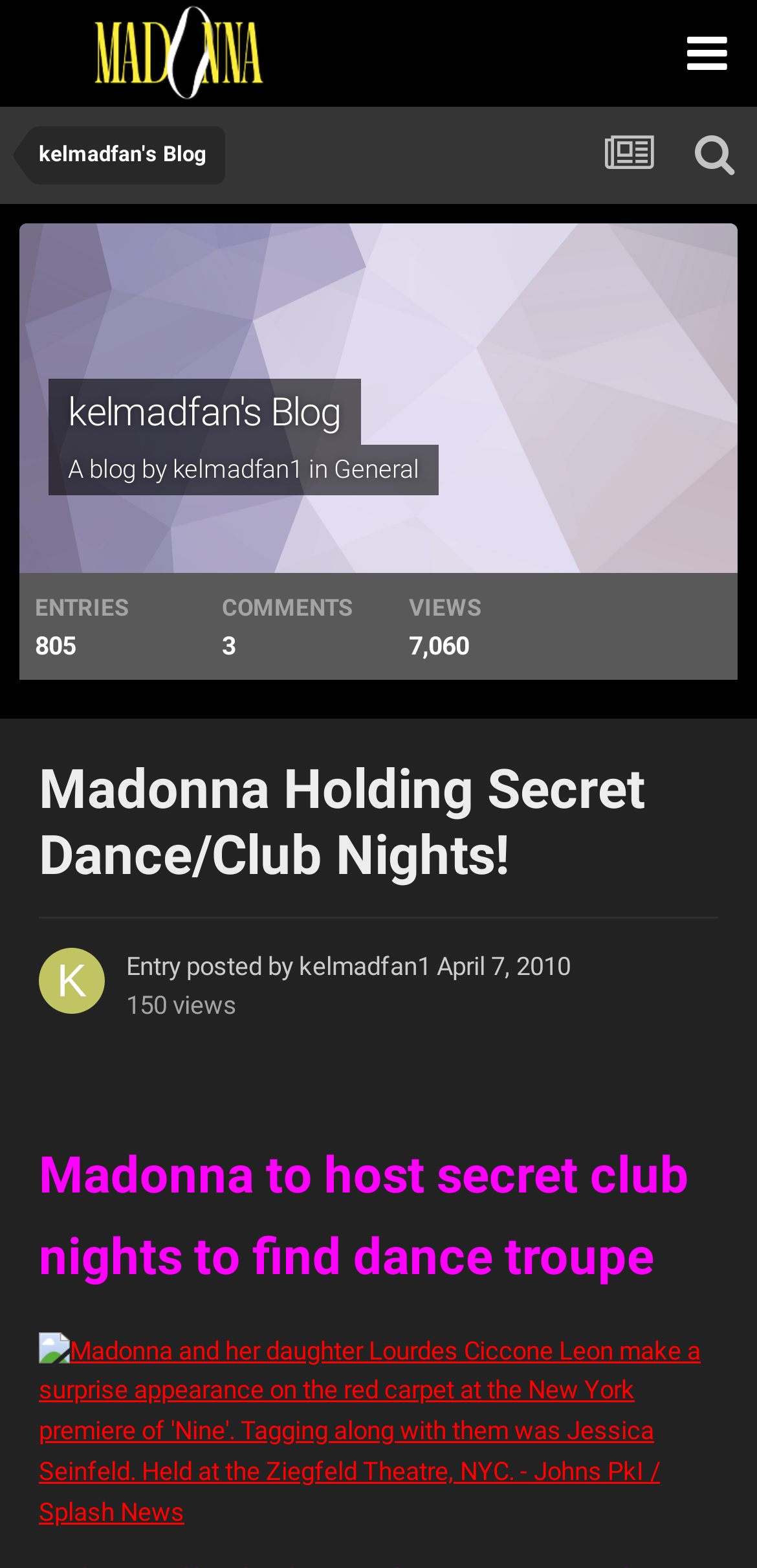Please locate the UI element described by "aria-label="s-facebook"" and provide its bounding box coordinates.

None